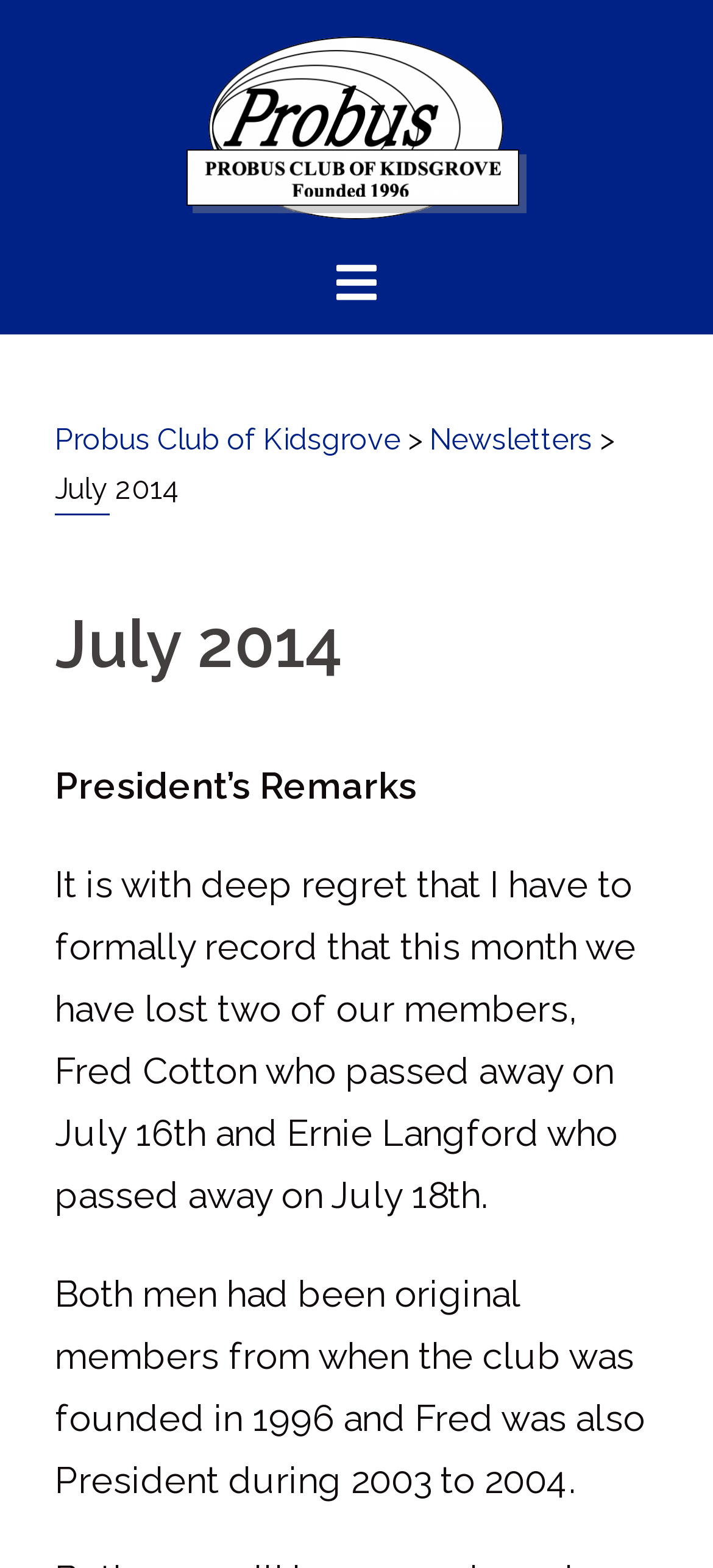How many members were lost in July?
Please give a well-detailed answer to the question.

According to the president's remarks, two members, Fred Cotton and Ernie Langford, passed away in July.